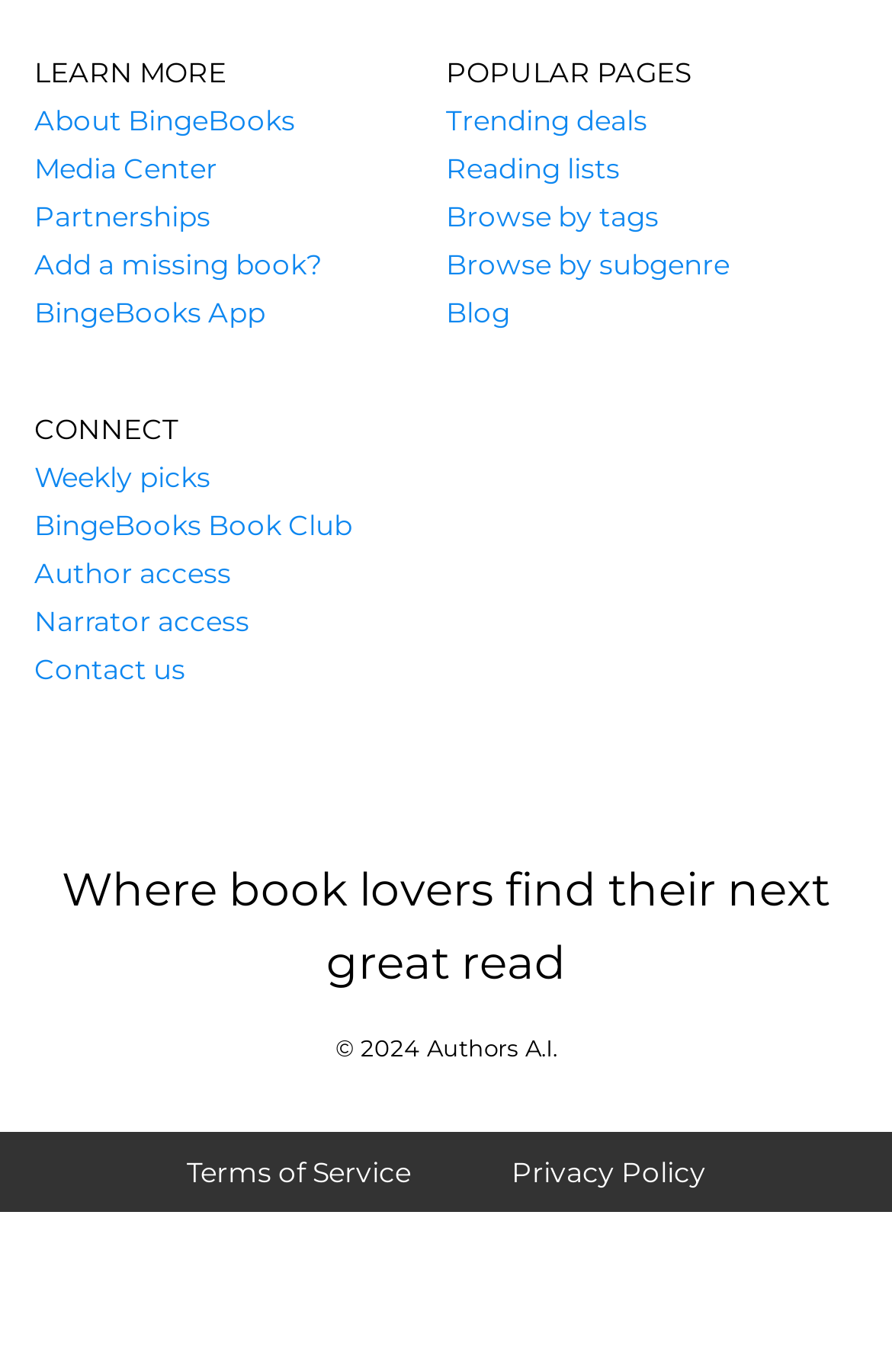Locate the bounding box of the user interface element based on this description: "Partnerships".

[0.038, 0.471, 0.236, 0.496]